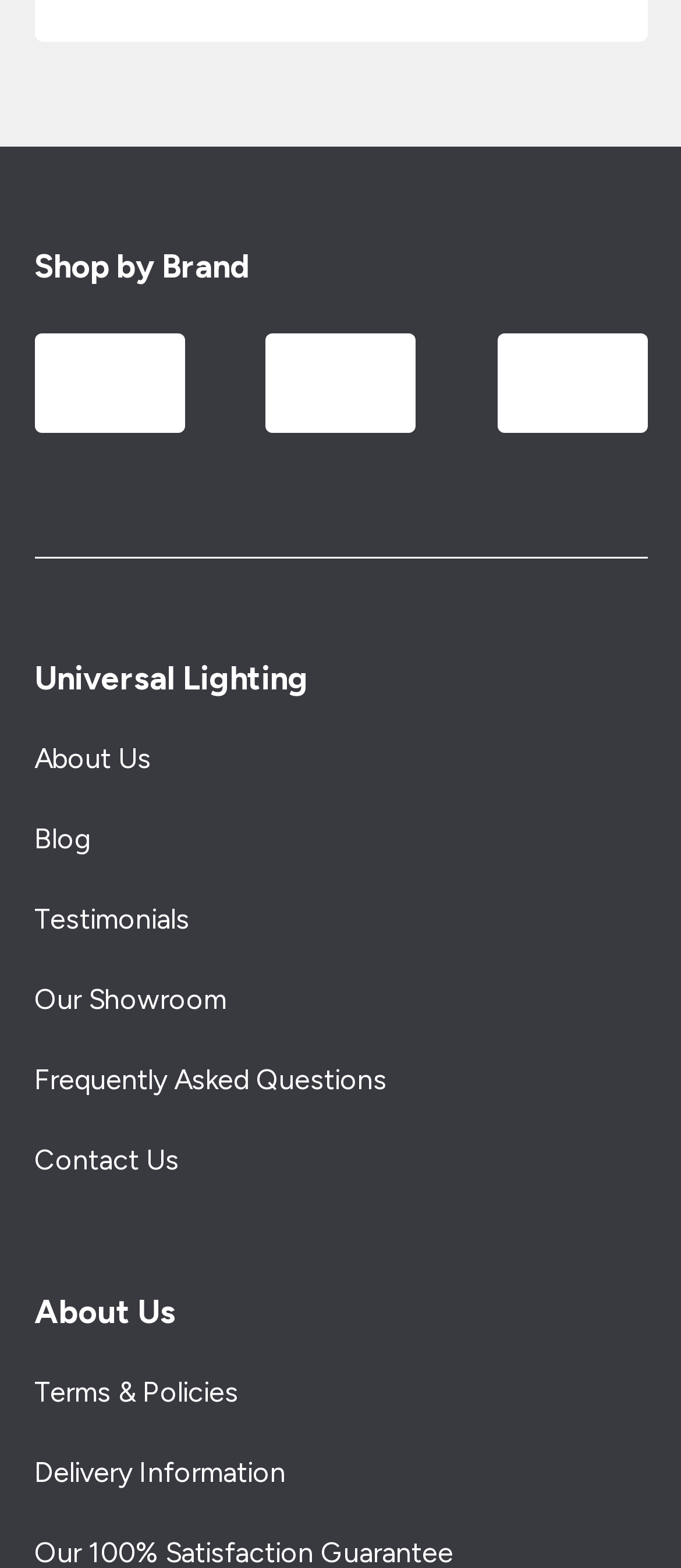Please identify the bounding box coordinates of the clickable element to fulfill the following instruction: "Read article 'Simple hacks to make routine household chores less annoying'". The coordinates should be four float numbers between 0 and 1, i.e., [left, top, right, bottom].

None